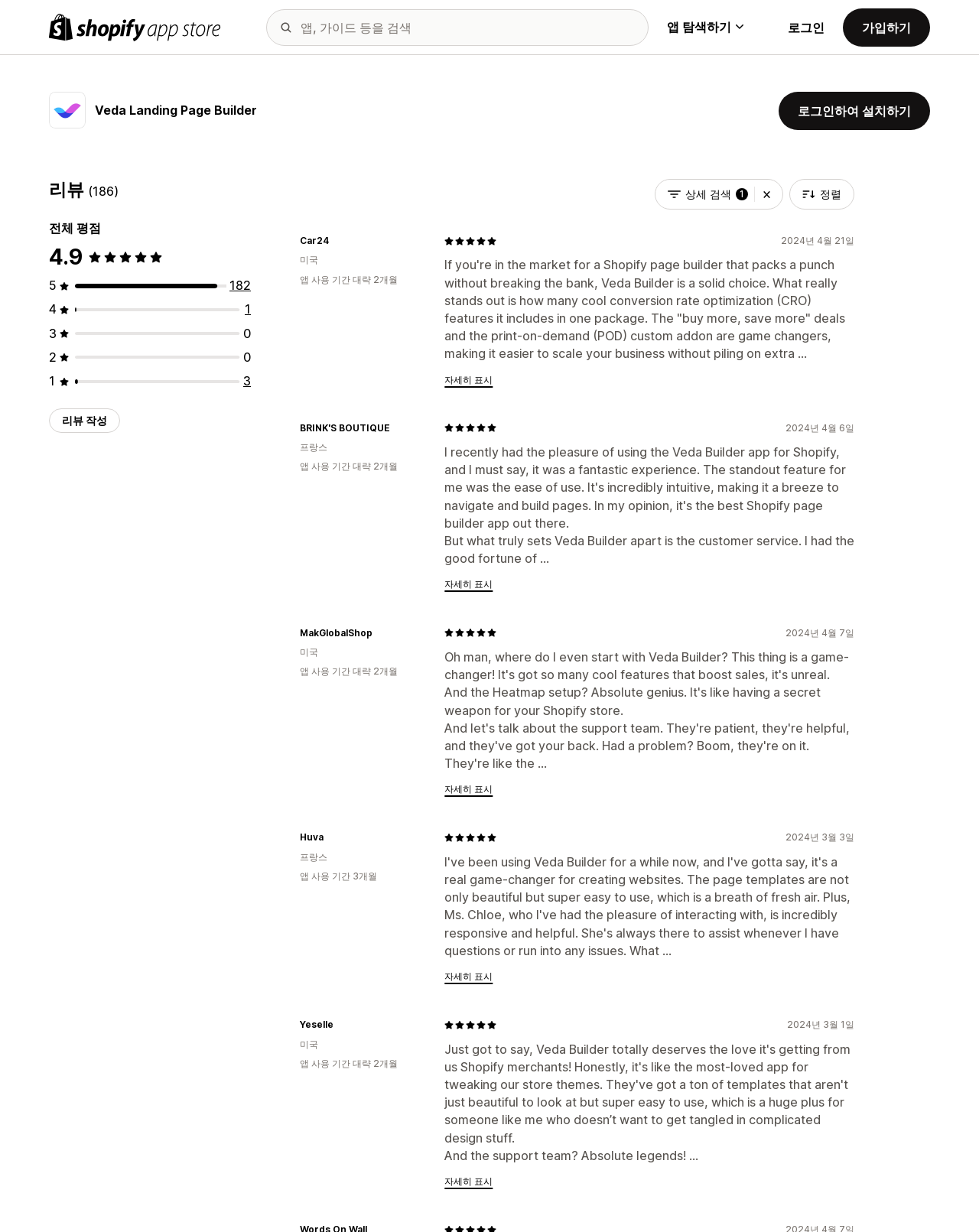Describe all the key features of the webpage in detail.

This webpage is about Veda Builder, a Shopify page builder, on the Shopify App Store. At the top left, there is a Shopify App Store logo, and next to it, a search box where users can search for apps, guides, and more. On the top right, there are buttons to explore apps, log in, and sign up.

Below the search box, there is a heading that reads "Veda Landing Page Builder" with a corresponding image. Underneath, there is a button to install the app and a heading that says "Reviews (186)" with a rating of 4.9 out of 5 stars. There are also links to view all 182 reviews, 1 review, and 3 reviews.

The page then displays several reviews from users, each with a rating of 5 out of 5 stars, along with the user's name, country, and app usage duration. The reviews are from users such as Car24, BRINK'S BOUTIQUE, MakGlobalShop, and Huva, and they share their positive experiences with Veda Builder, praising its features and customer service.

There are also buttons to view more details about each review and to sort the reviews by different filters. At the bottom of the page, there is a button to write a review. Overall, the page provides an overview of Veda Builder and showcases its positive reviews from satisfied customers.